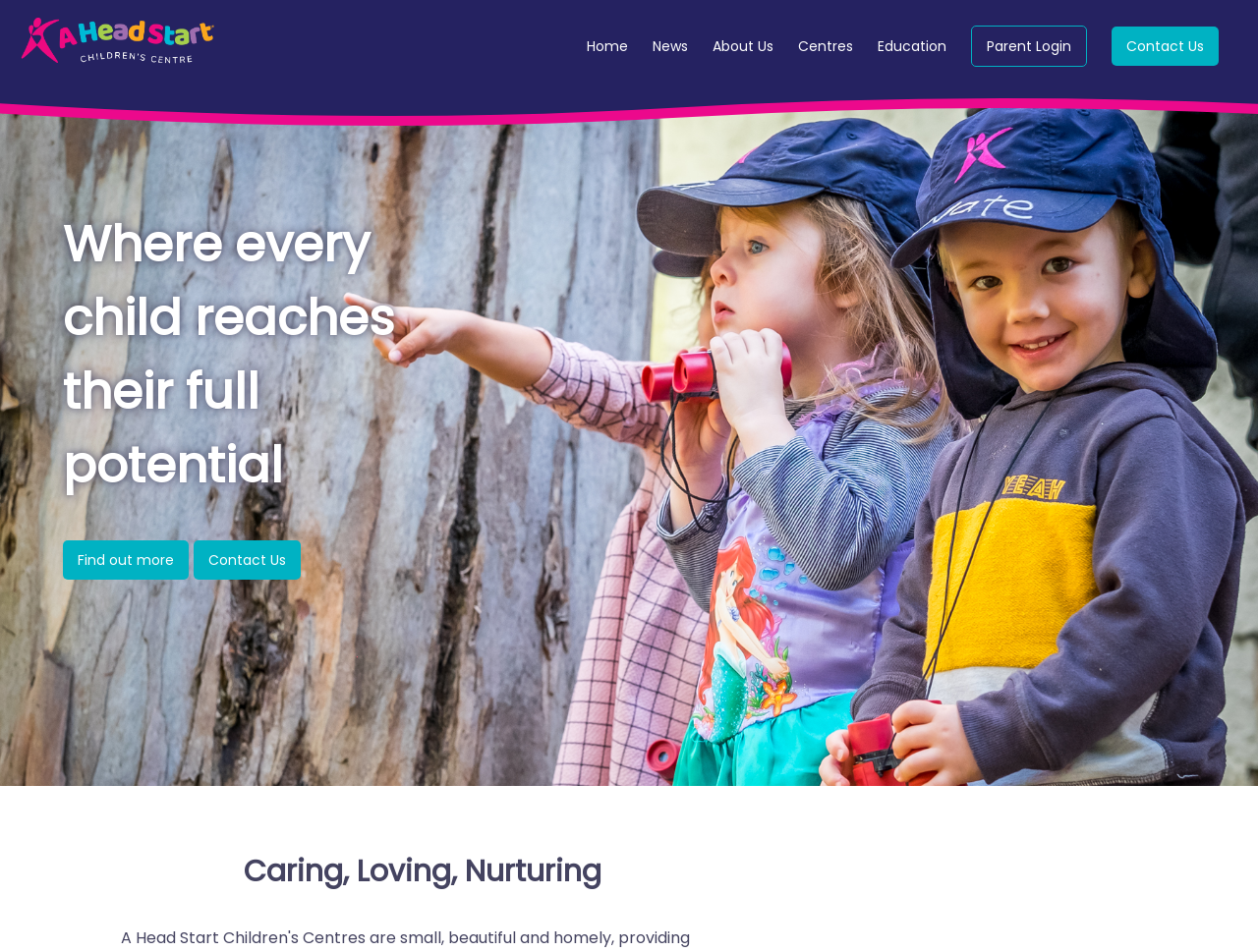What is the position of the 'Contact Us' link?
Please give a detailed and elaborate answer to the question.

By analyzing the bounding box coordinates of the 'Contact Us' link, I found that its y1 and y2 values are 0.028 and 0.069, respectively, which are relatively large compared to other elements. This suggests that the link is located at the bottom of the page. Additionally, its x1 and x2 values are 0.884 and 0.969, respectively, which are relatively large compared to other elements. This suggests that the link is located at the right side of the page.